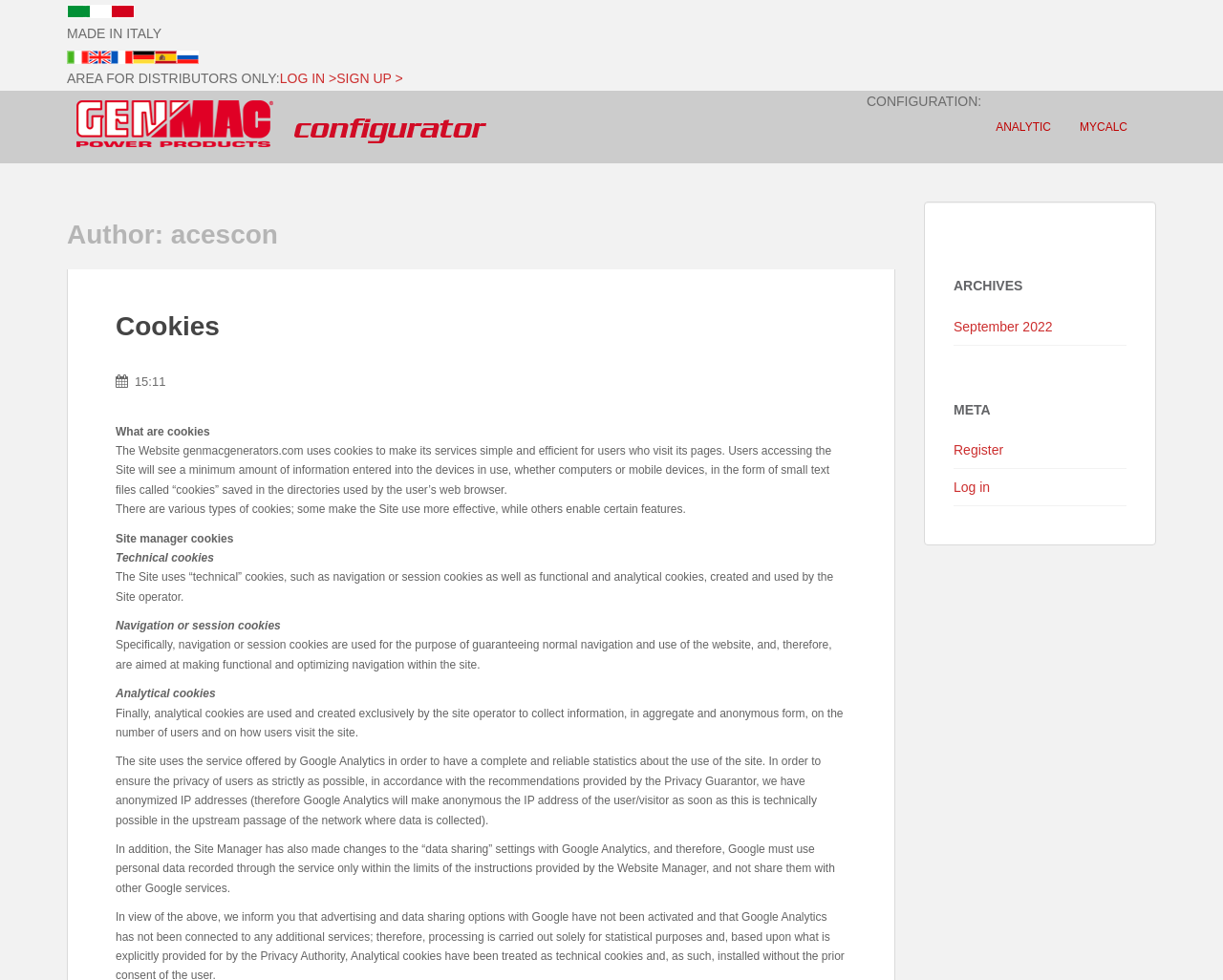What service is used for collecting information about site usage?
Please ensure your answer to the question is detailed and covers all necessary aspects.

The webpage uses the service offered by Google Analytics in order to have a complete and reliable statistics about the use of the site.